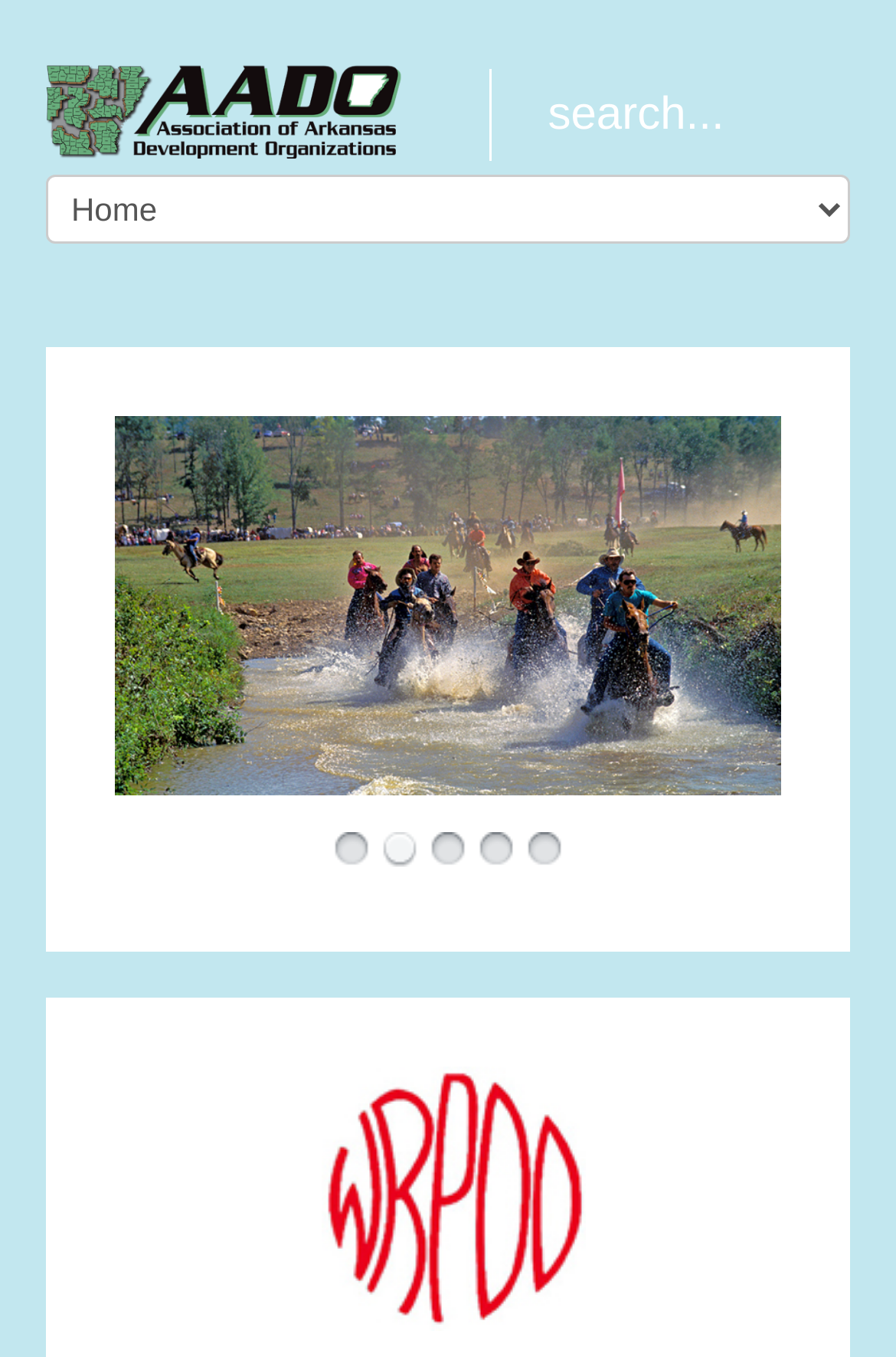What is the logo above the search bar?
Your answer should be a single word or phrase derived from the screenshot.

AADO header